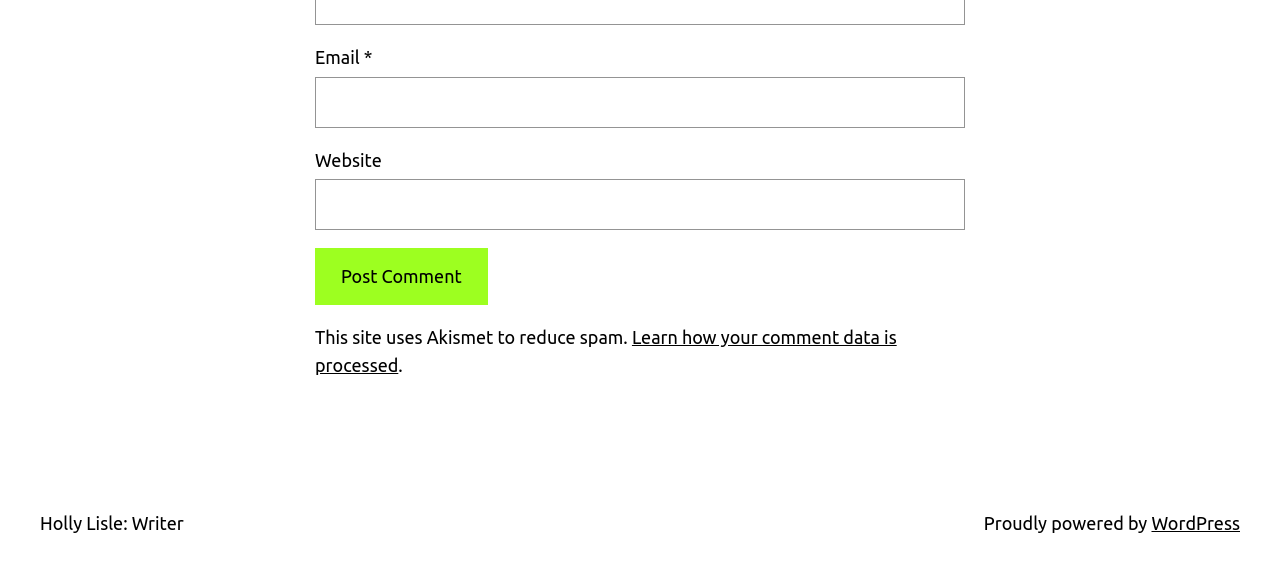What is the purpose of the text 'This site uses Akismet to reduce spam.'?
Please use the image to provide a one-word or short phrase answer.

To inform about spam reduction